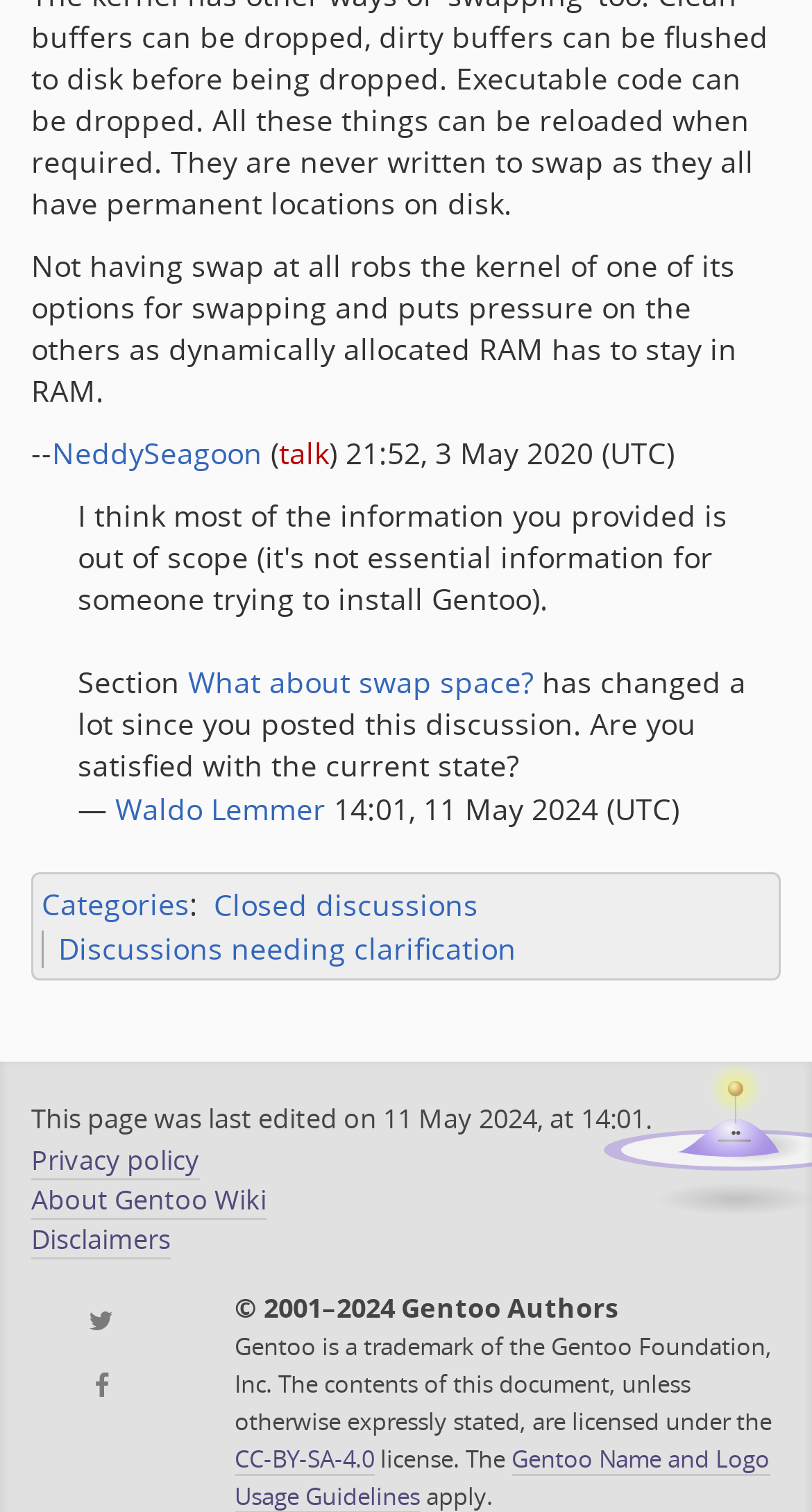What is the last edited date of this page?
Look at the webpage screenshot and answer the question with a detailed explanation.

I found the answer by looking at the text 'This page was last edited on 11 May 2024, at 14:01.' which is located at the bottom of the page. This text indicates the last edited date of this page.